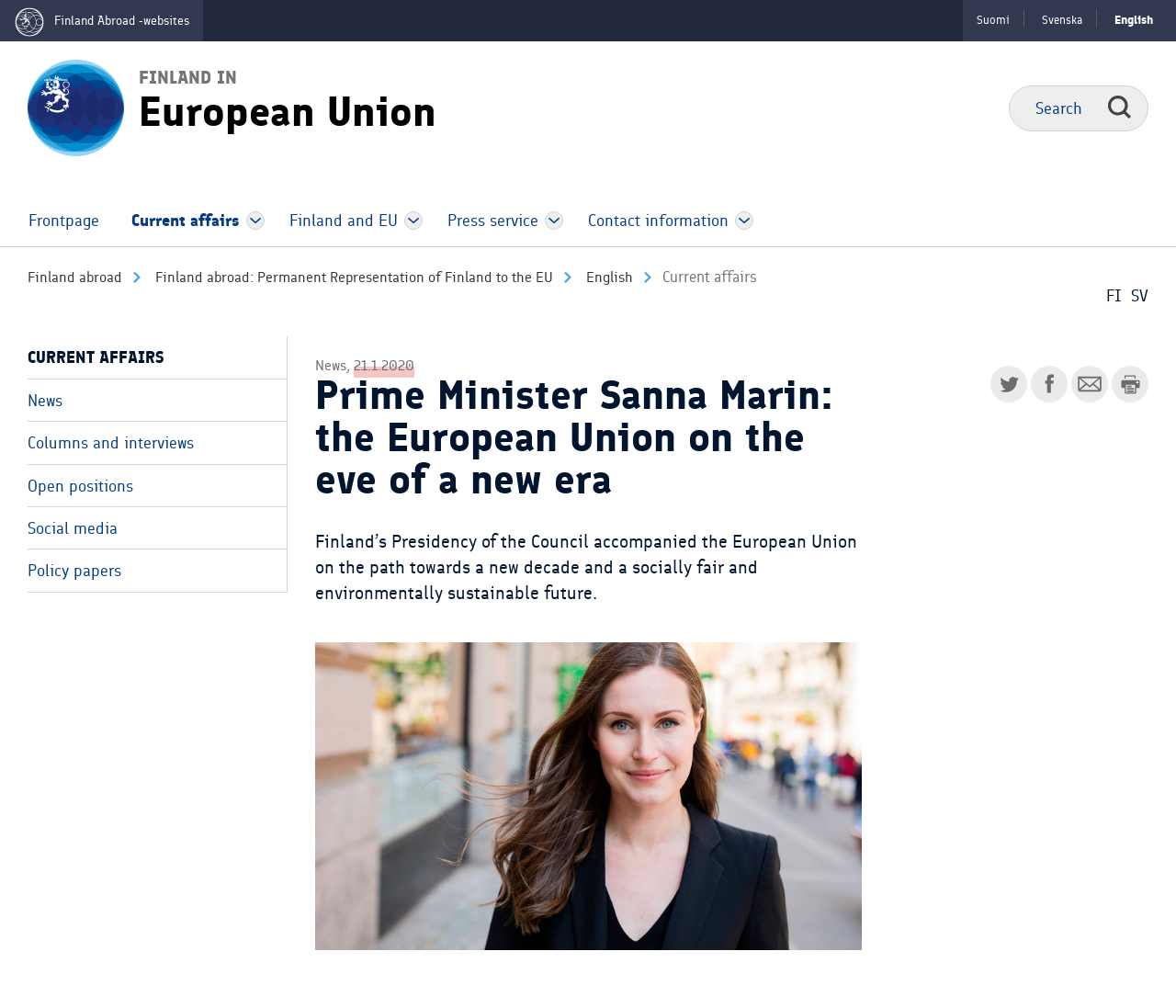Locate the bounding box coordinates for the element described below: "English". The coordinates must be four float values between 0 and 1, formatted as [left, top, right, bottom].

[0.495, 0.002, 0.538, 0.021]